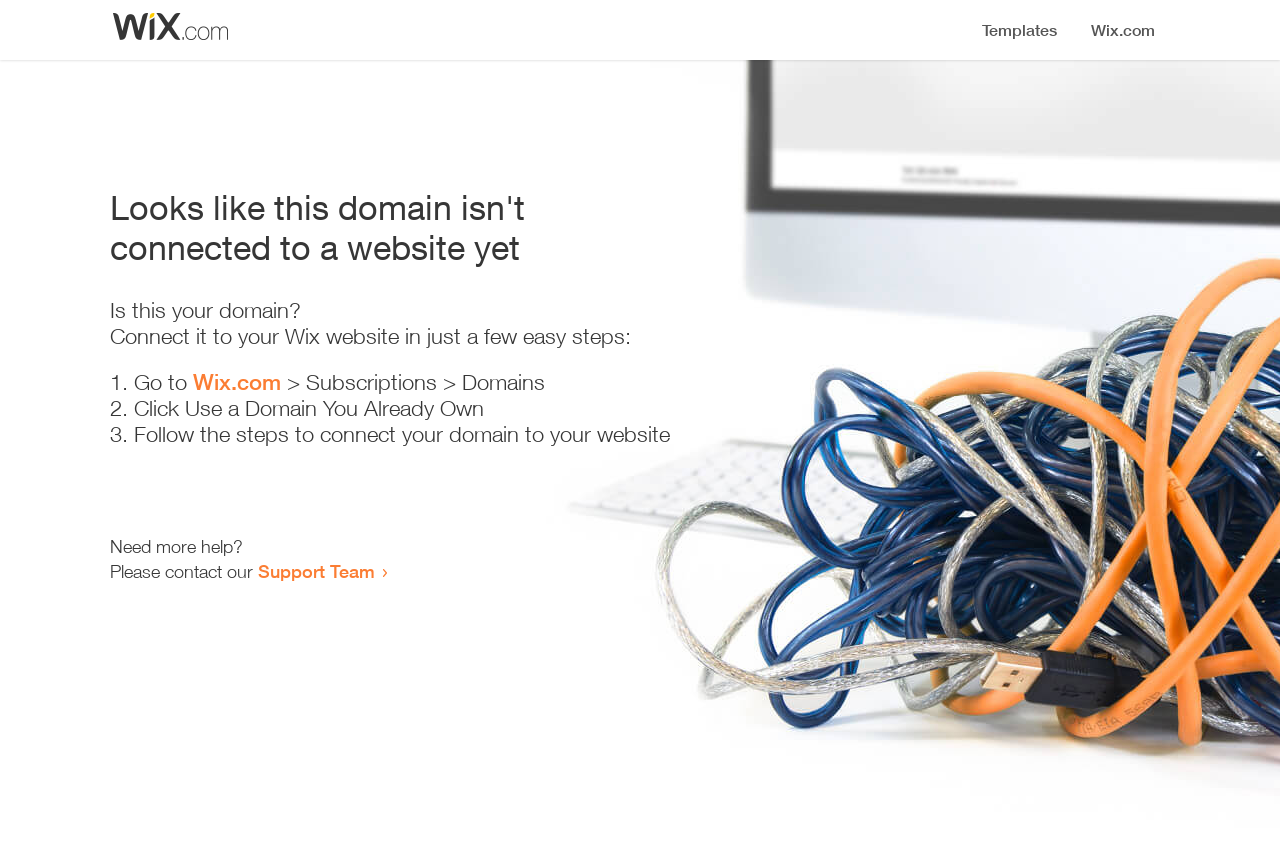Please answer the following question using a single word or phrase: 
What is the URL to connect a domain to a website?

Wix.com